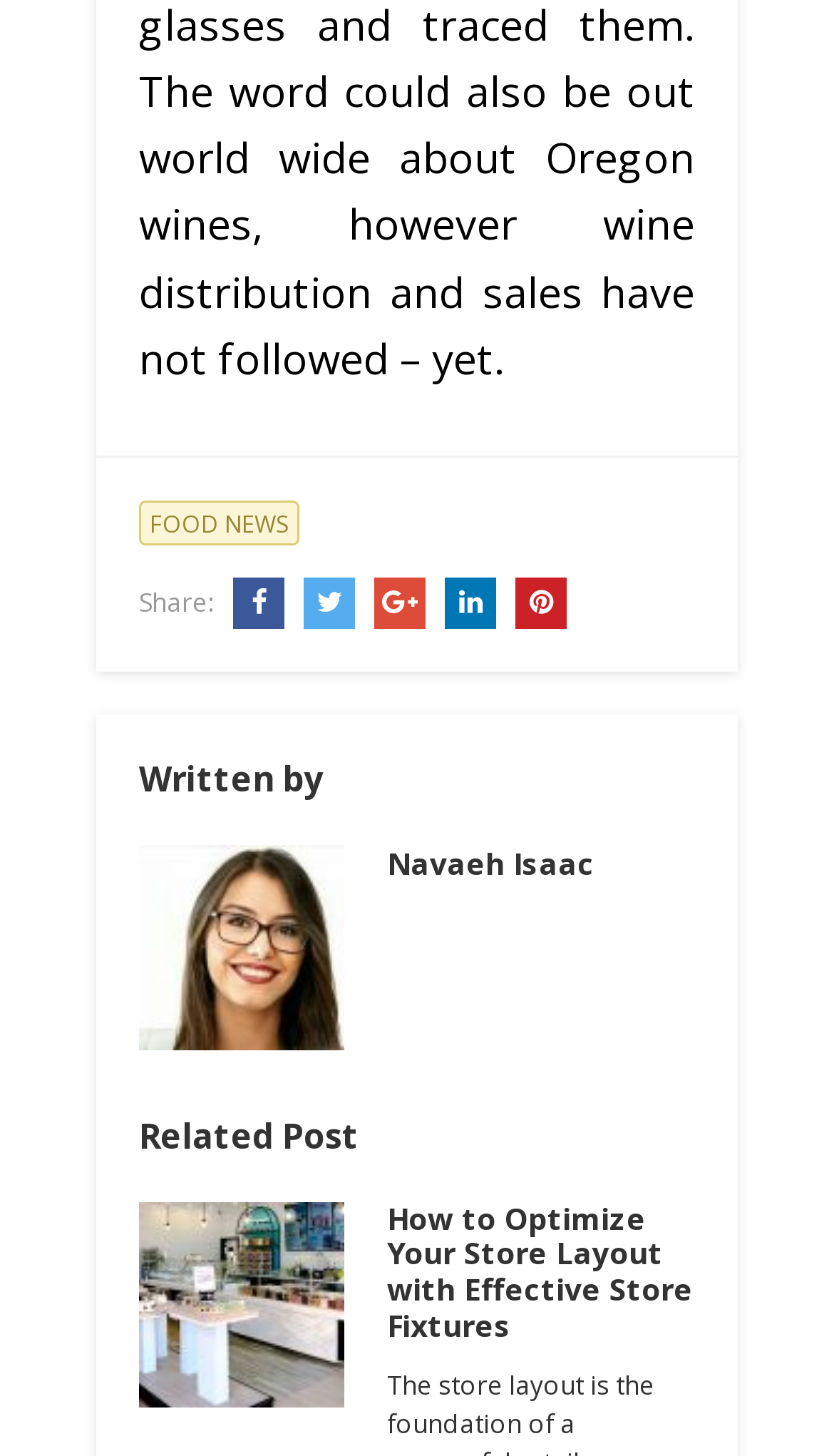What is the category of the news?
Using the details from the image, give an elaborate explanation to answer the question.

In the footer section, there is a link element with the text 'FOOD NEWS'. This suggests that the category of the news is FOOD NEWS.